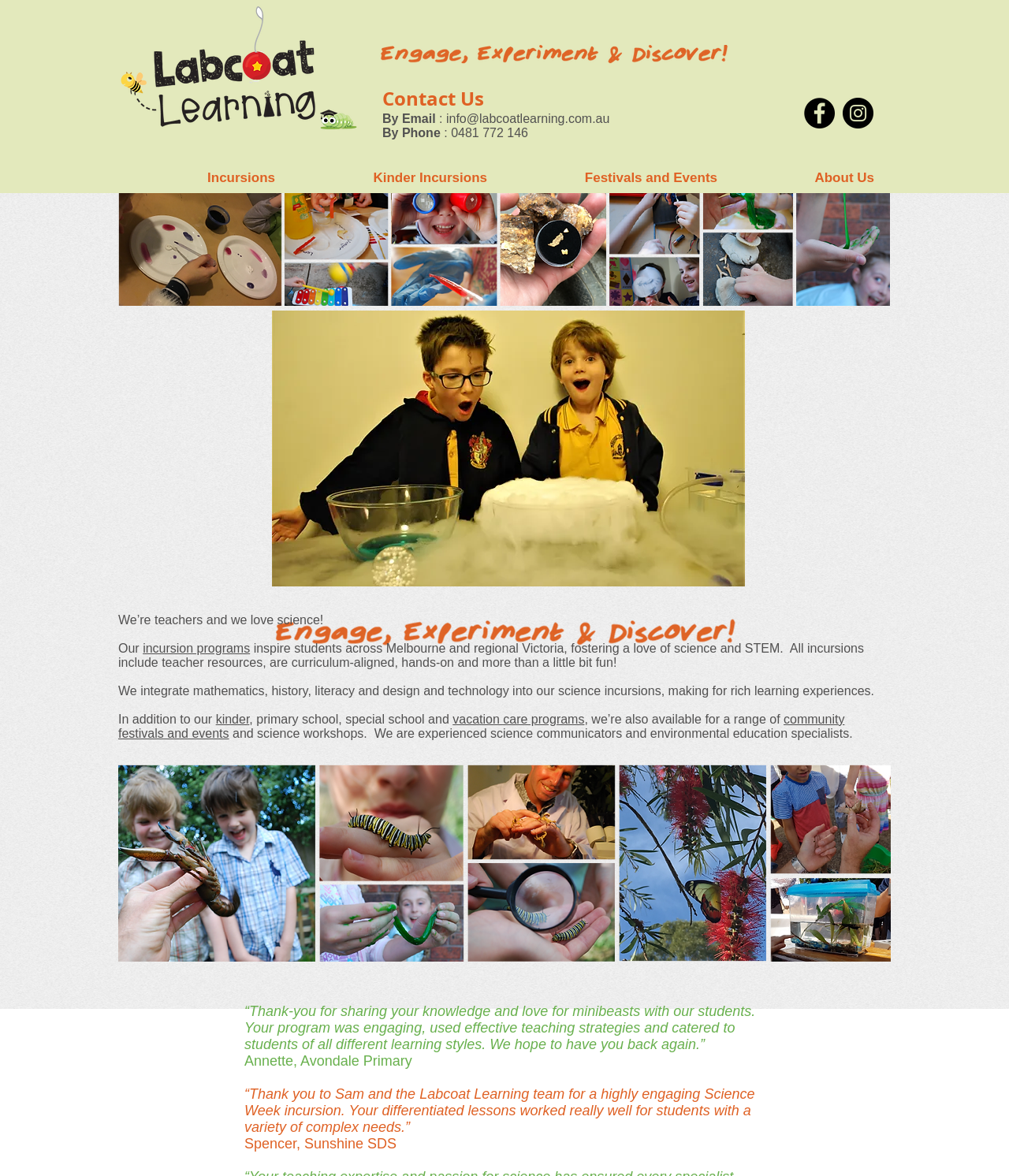Kindly determine the bounding box coordinates for the clickable area to achieve the given instruction: "Learn about Kinder Incursions".

[0.284, 0.139, 0.495, 0.164]